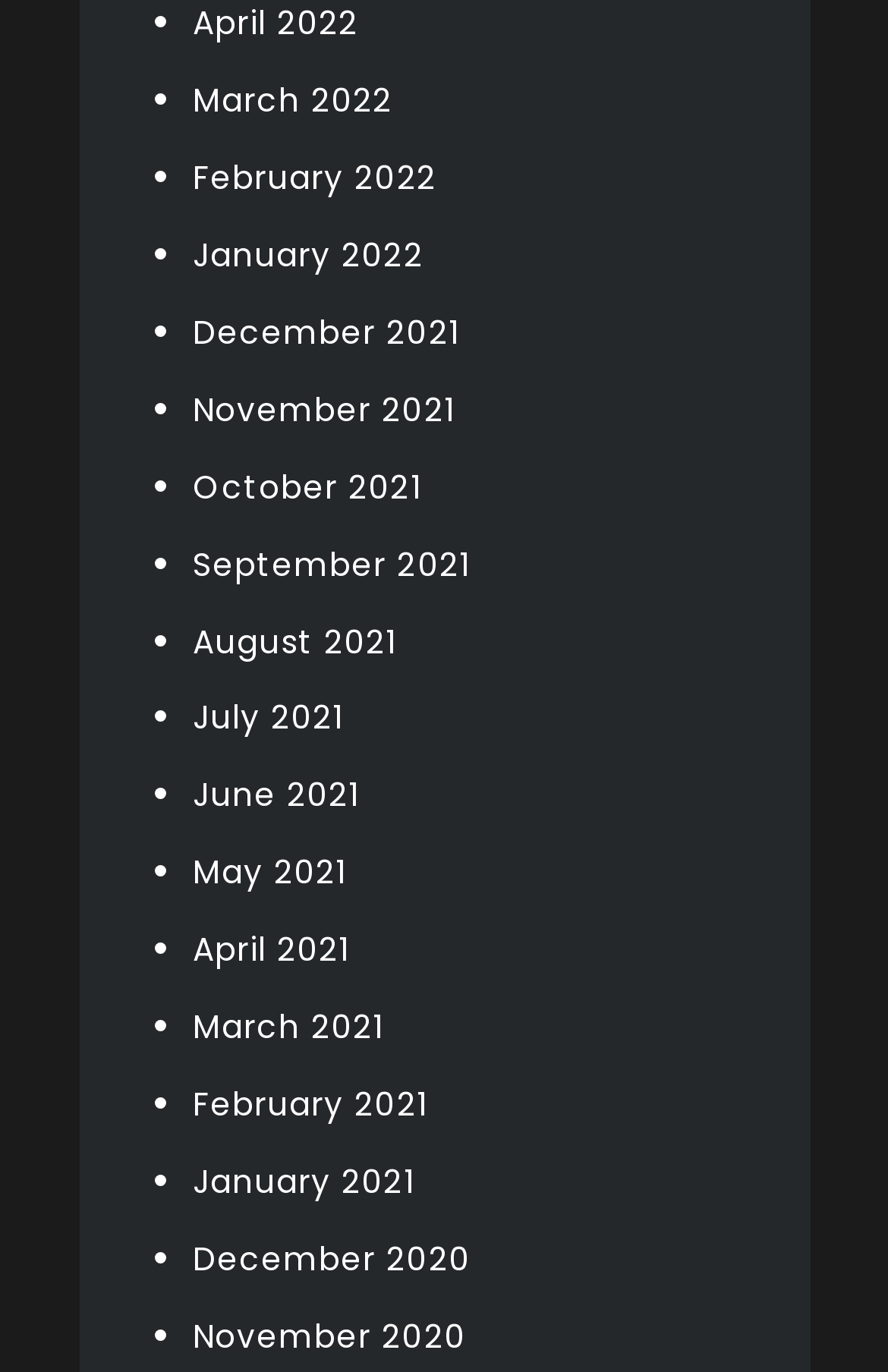How many months are listed on the webpage?
Please utilize the information in the image to give a detailed response to the question.

I counted the number of links on the webpage, each of which represents a month. There are 24 links, which means that 24 months are listed on the webpage.